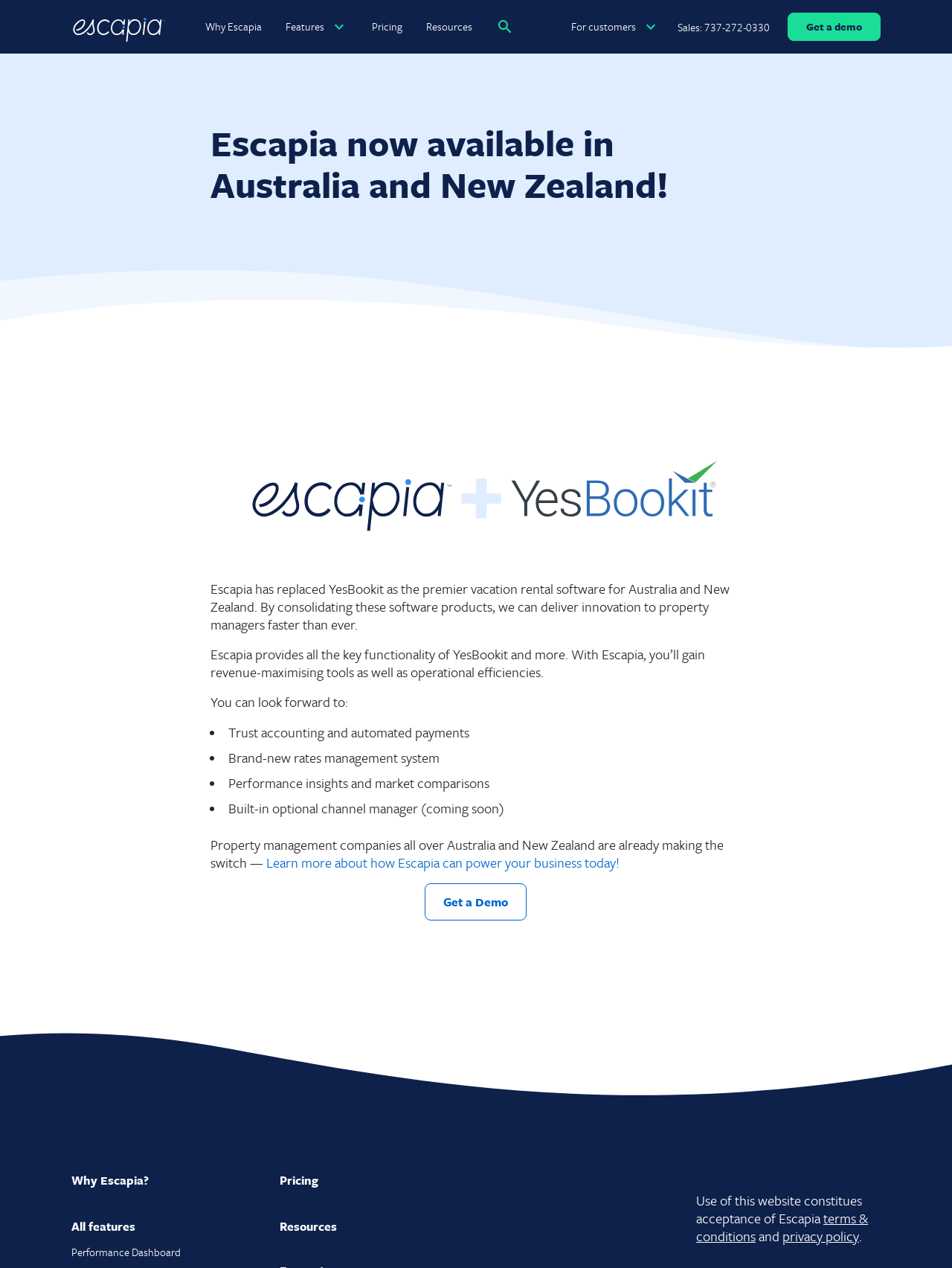Respond with a single word or phrase for the following question: 
What is the purpose of Escapia?

Vacation rental software